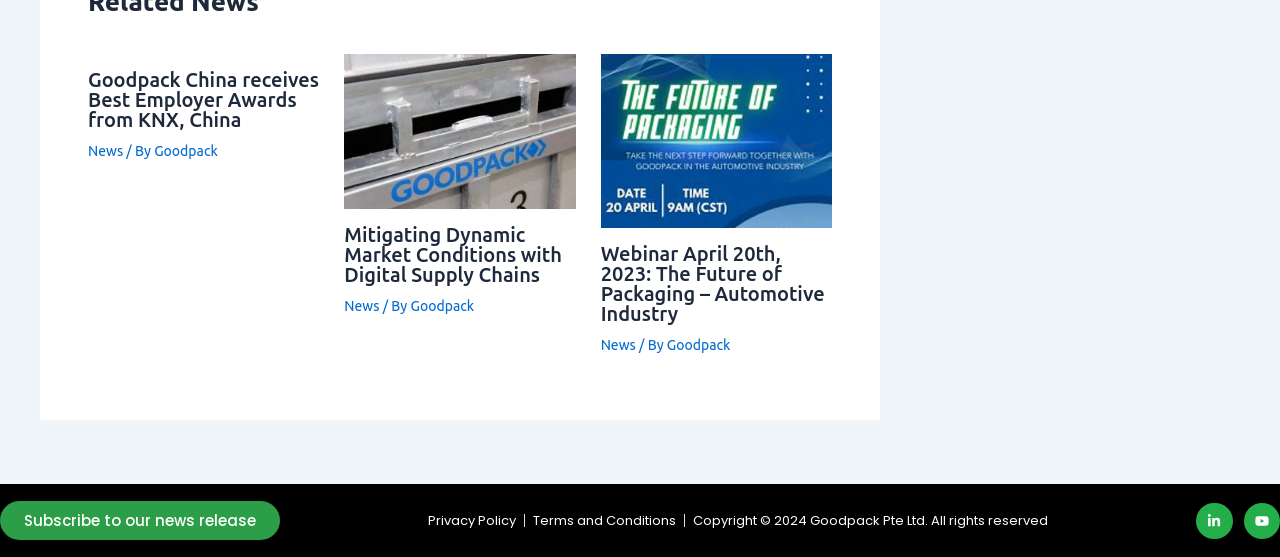Extract the bounding box coordinates for the HTML element that matches this description: "Facebook". The coordinates should be four float numbers between 0 and 1, i.e., [left, top, right, bottom].

None